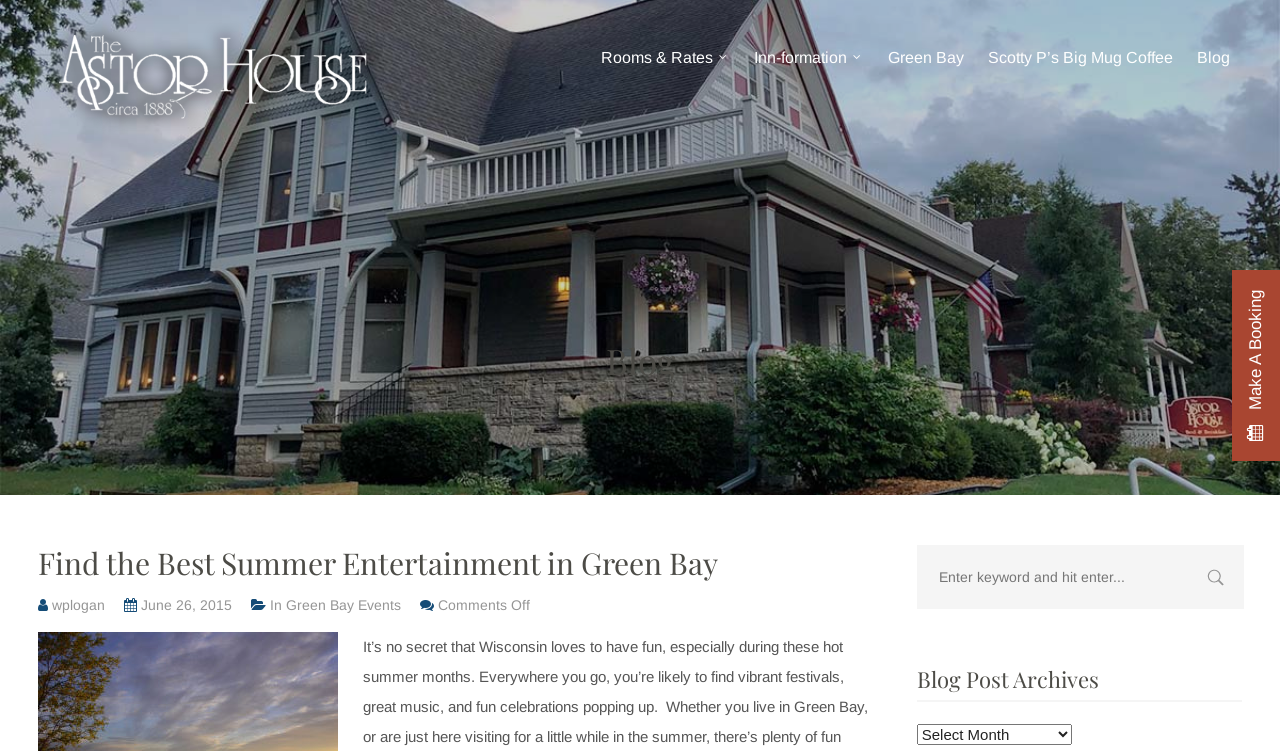Refer to the image and provide an in-depth answer to the question:
How many links are there in the top navigation bar?

The answer can be found by counting the number of link elements in the top section of the webpage, which are 'Rooms & Rates', 'Inn-formation', 'Green Bay', 'Scotty P’s Big Mug Coffee', 'Blog', and 'Make A Booking'.